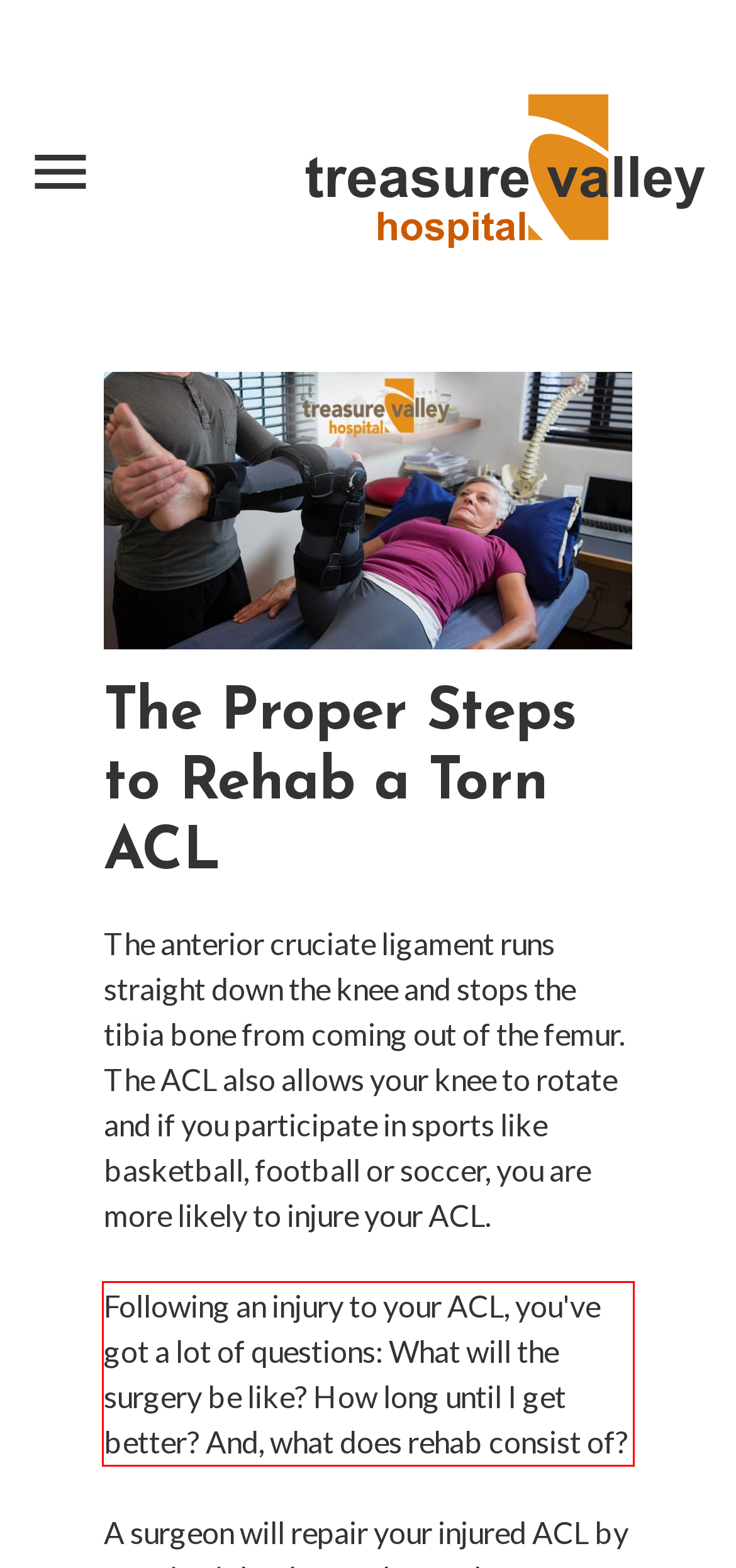There is a UI element on the webpage screenshot marked by a red bounding box. Extract and generate the text content from within this red box.

Following an injury to your ACL, you've got a lot of questions: What will the surgery be like? How long until I get better? And, what does rehab consist of?